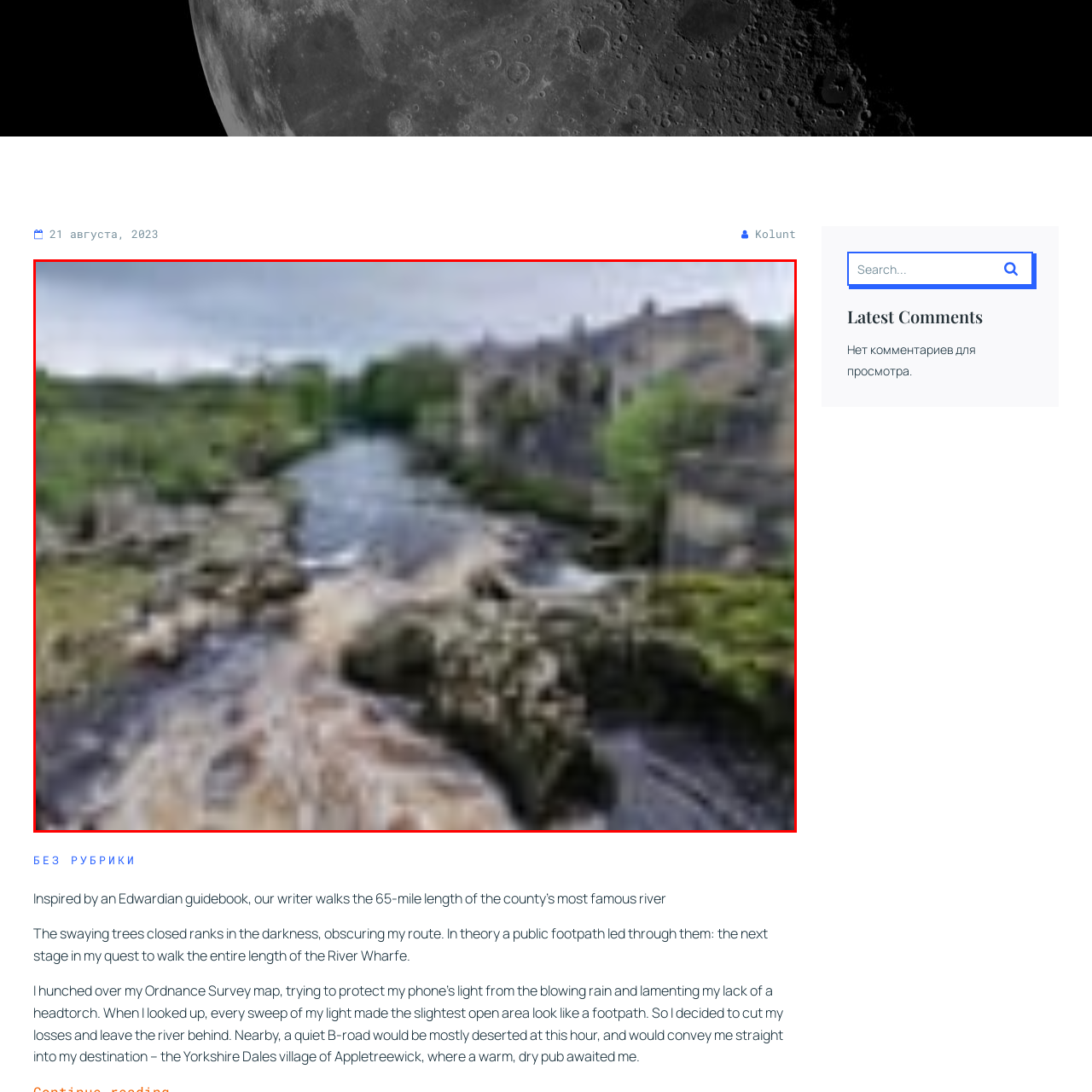Thoroughly describe the contents of the image enclosed in the red rectangle.

This serene landscape captures the picturesque charm of a riverside scene, likely along the River Wharfe in Yorkshire. The image showcases a meandering stretch of water bordered by lush greenery and rocky formations. In the foreground, the water cascades over stones, creating gentle ripples that hint at the river's vibrant movement. 

On the far side of the riverbank, hints of historic stone buildings can be seen, partially obscured by the foliage, suggesting a quaint village atmosphere. The scene is bathed in natural light, with overcast skies providing a soft, diffused illumination that enhances the tranquil setting. This idyllic location offers a glimpse into the natural beauty and rich heritage found in the Yorkshire Dales, reflecting the allure of its landscapes as described in a recent narrative about a journey along the River Wharfe.